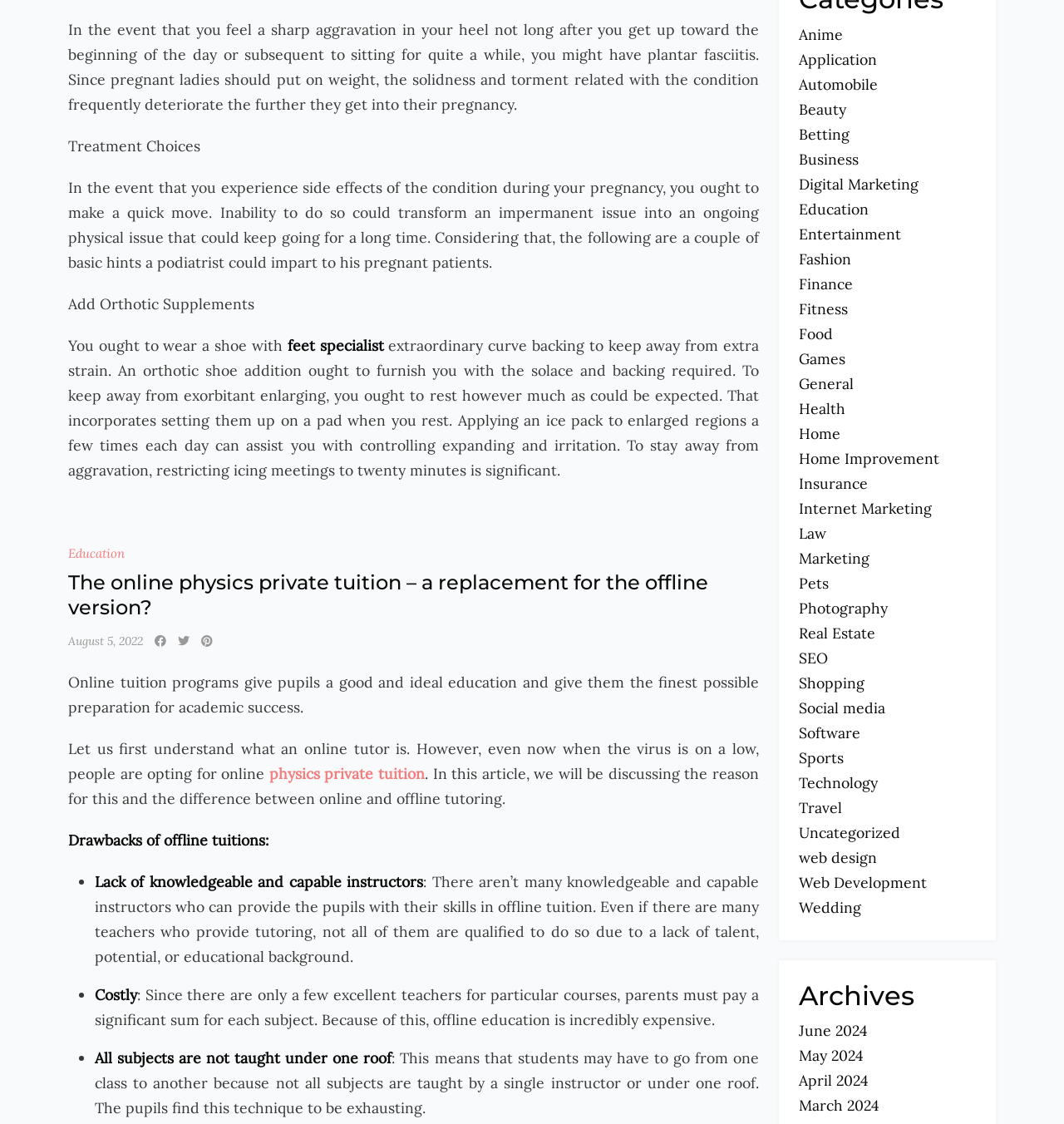How often should one apply an ice pack to swollen areas?
Please analyze the image and answer the question with as much detail as possible.

The article suggests applying an ice pack to swollen areas a few times a day to control swelling and inflammation, but limiting each icing session to twenty minutes to avoid aggravating the condition.